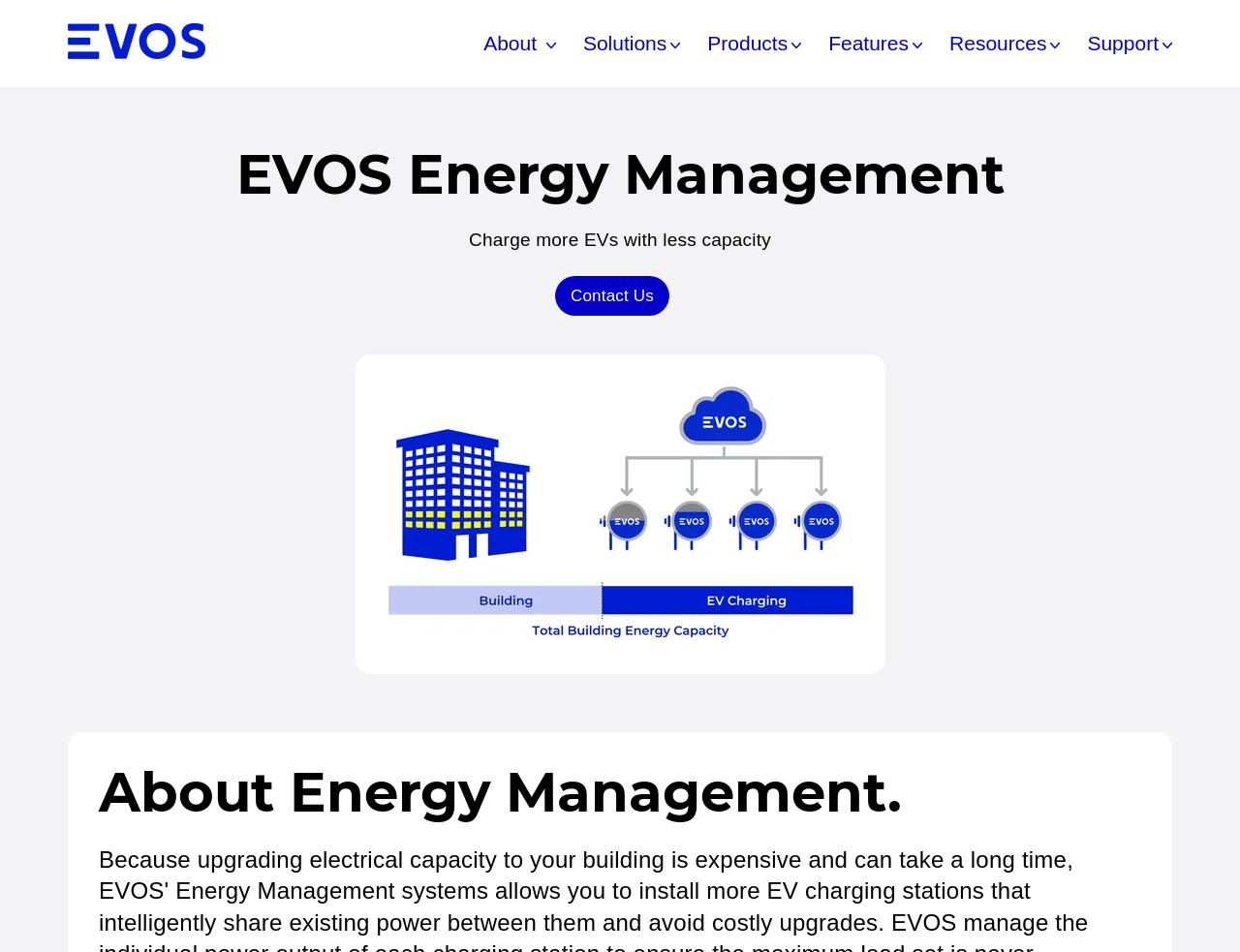Please find the bounding box for the UI component described as follows: "alt="Evos Logo"".

[0.055, 0.048, 0.166, 0.066]